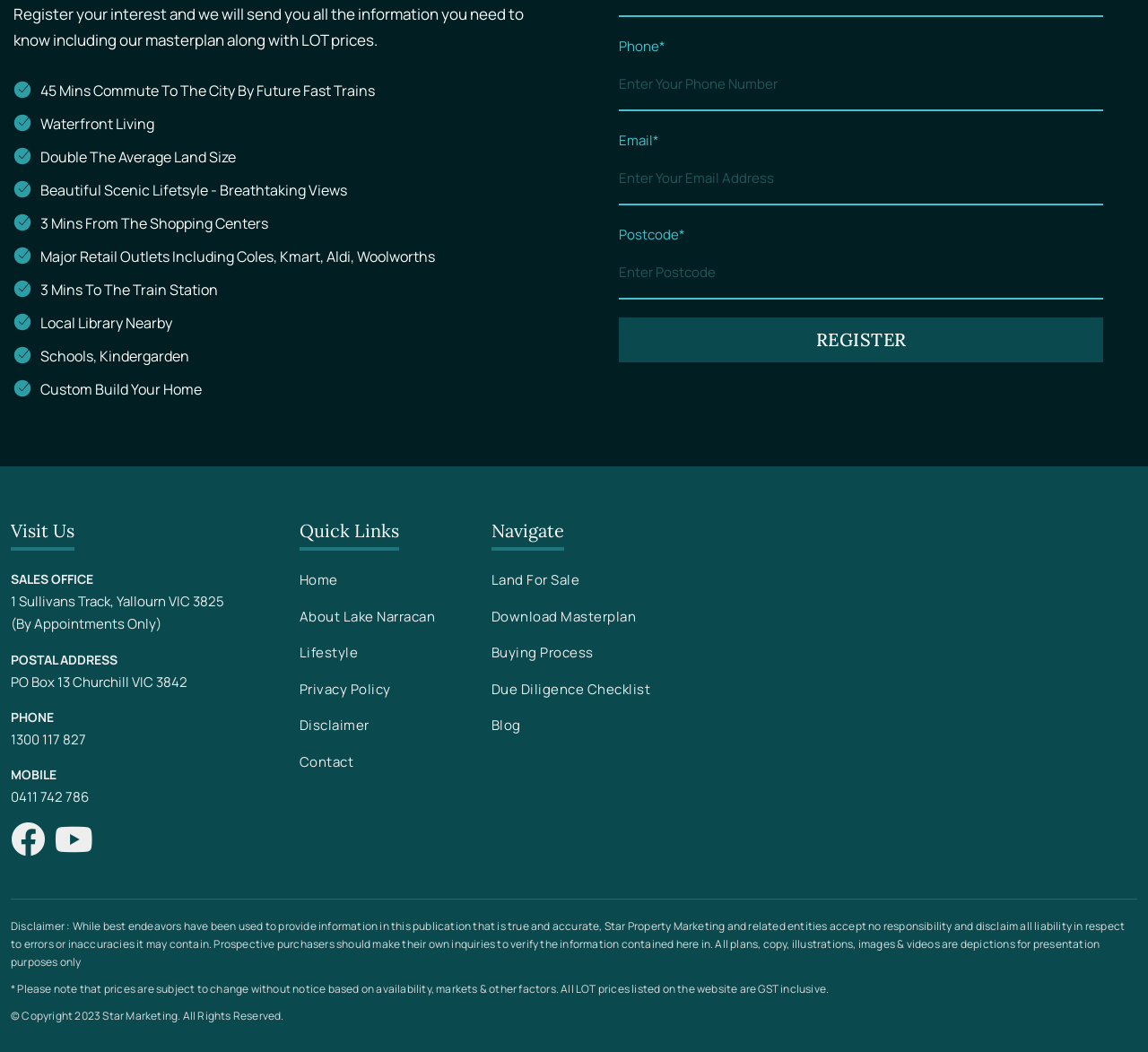Based on the image, please elaborate on the answer to the following question:
What is the location of the sales office?

The location of the sales office can be found in the 'Visit Us' section of the webpage, where the address is listed as '1 Sullivans Track, Yallourn VIC 3825'.